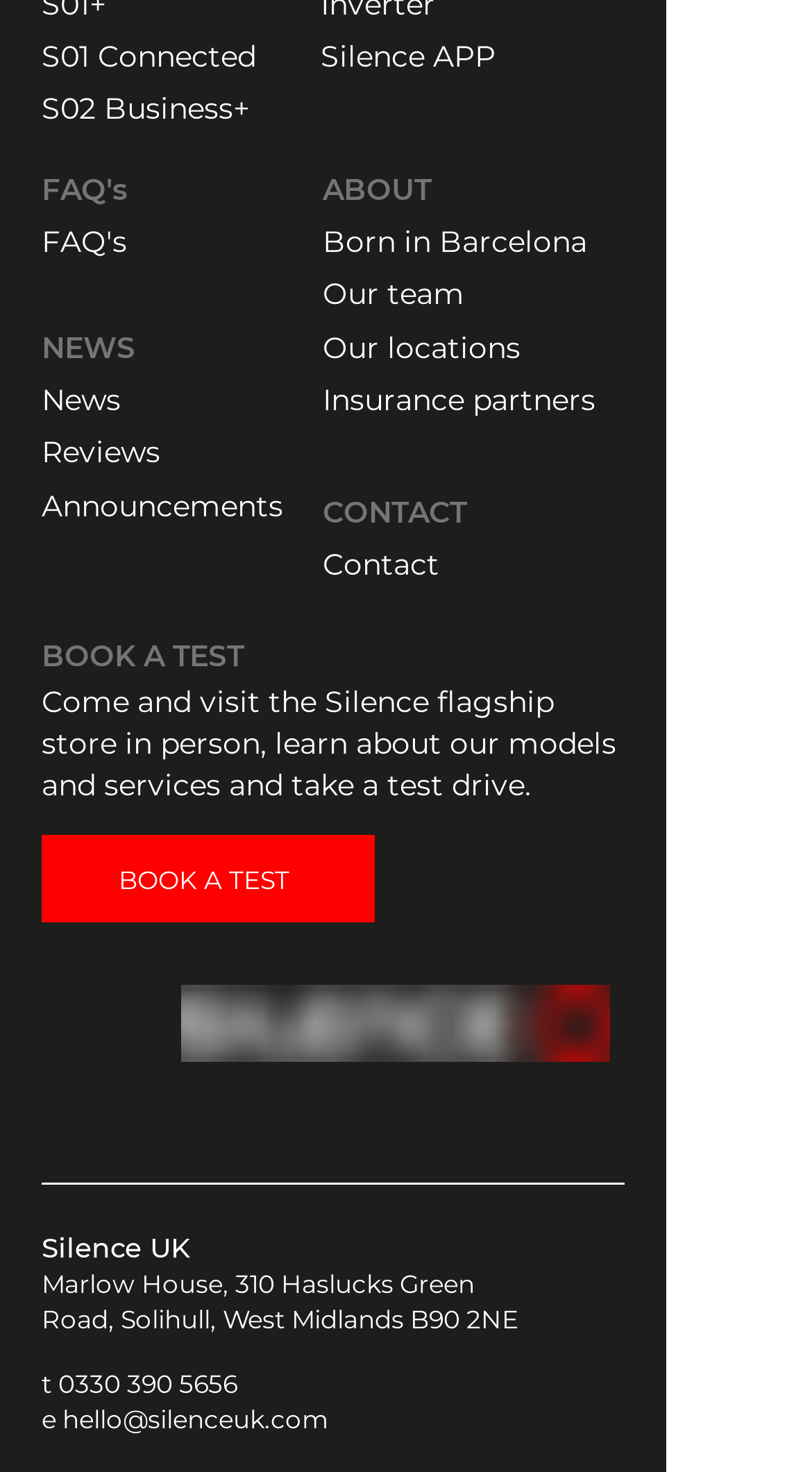Specify the bounding box coordinates of the region I need to click to perform the following instruction: "Book a test drive". The coordinates must be four float numbers in the range of 0 to 1, i.e., [left, top, right, bottom].

[0.051, 0.567, 0.462, 0.627]